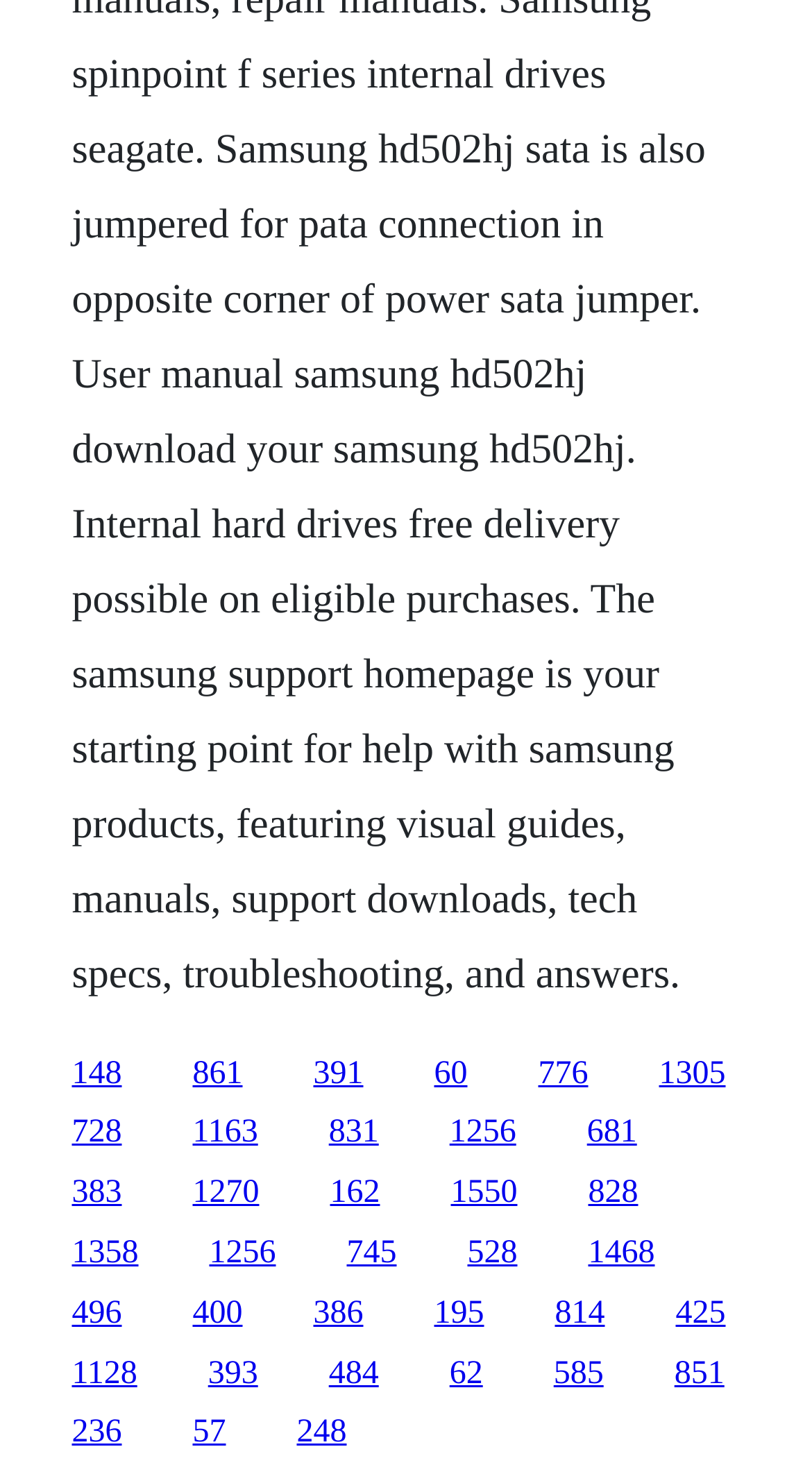How many links are located in the top half of the webpage?
Use the information from the image to give a detailed answer to the question.

By examining the y1 and y2 coordinates of each link, I determined that 12 links have y1 and y2 values less than 0.5, indicating they are located in the top half of the webpage.